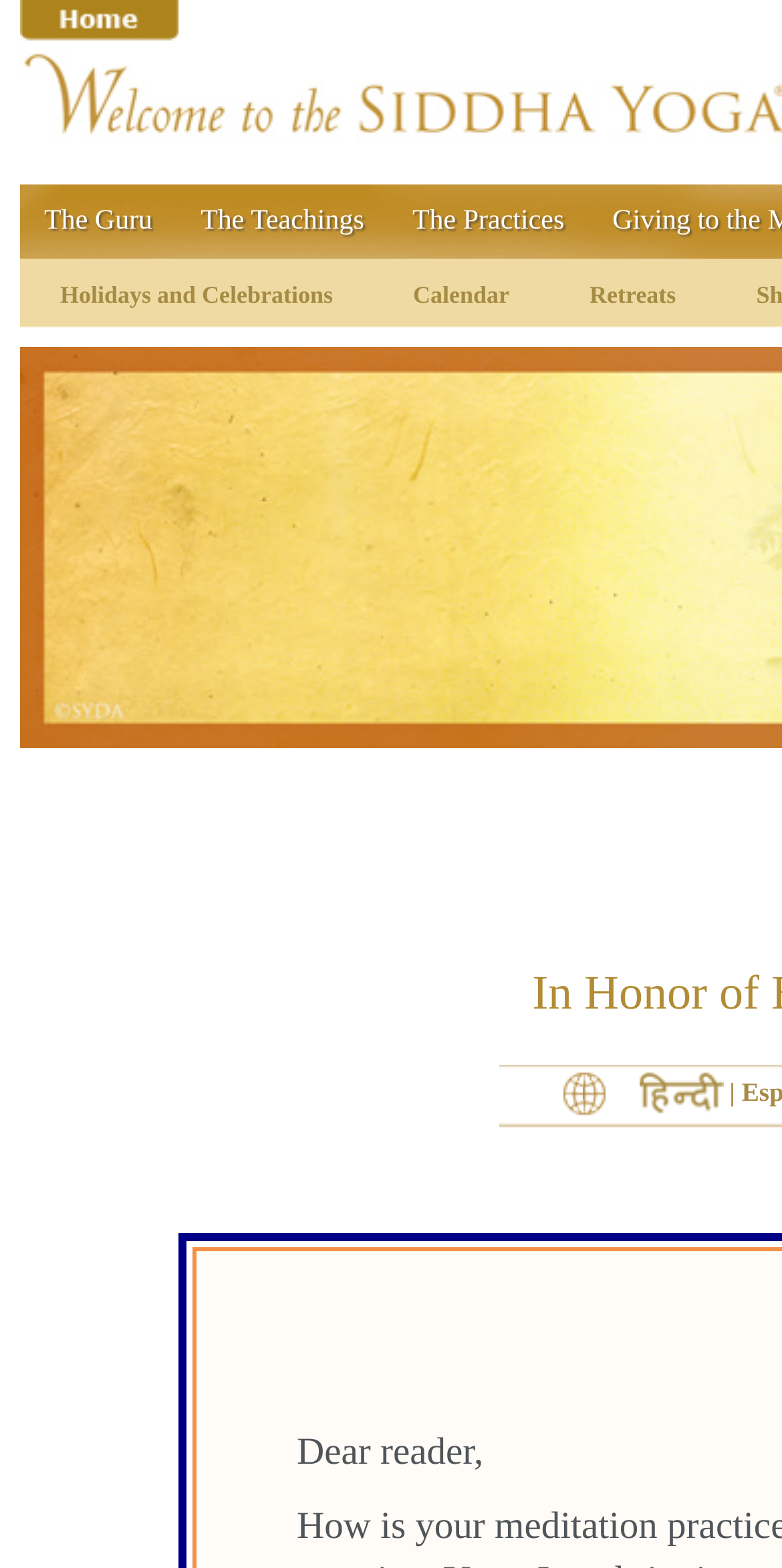What is the third link in the second row? Analyze the screenshot and reply with just one word or a short phrase.

The Practices